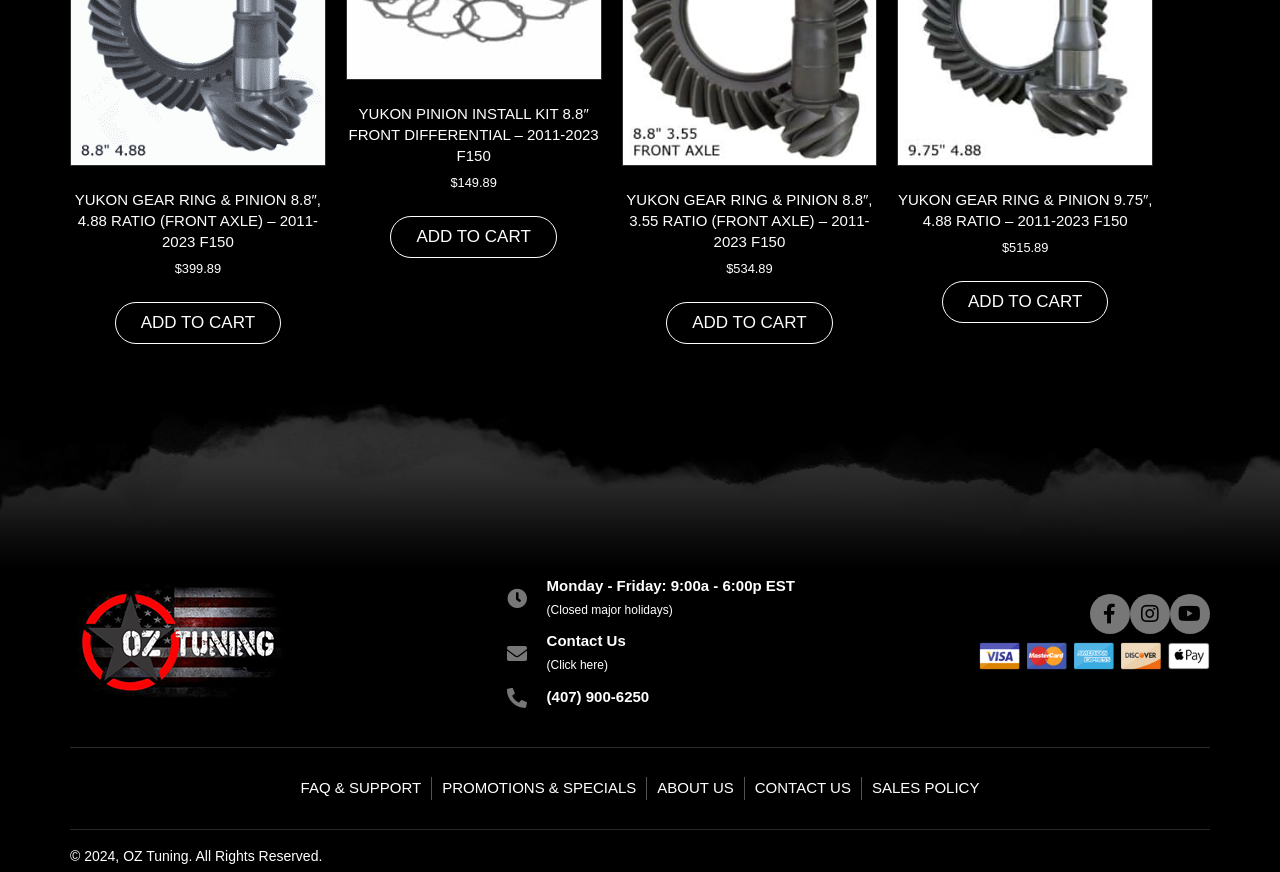Given the description "alt="OZ Tuning" title="OZ Tuning"", determine the bounding box of the corresponding UI element.

[0.055, 0.667, 0.223, 0.806]